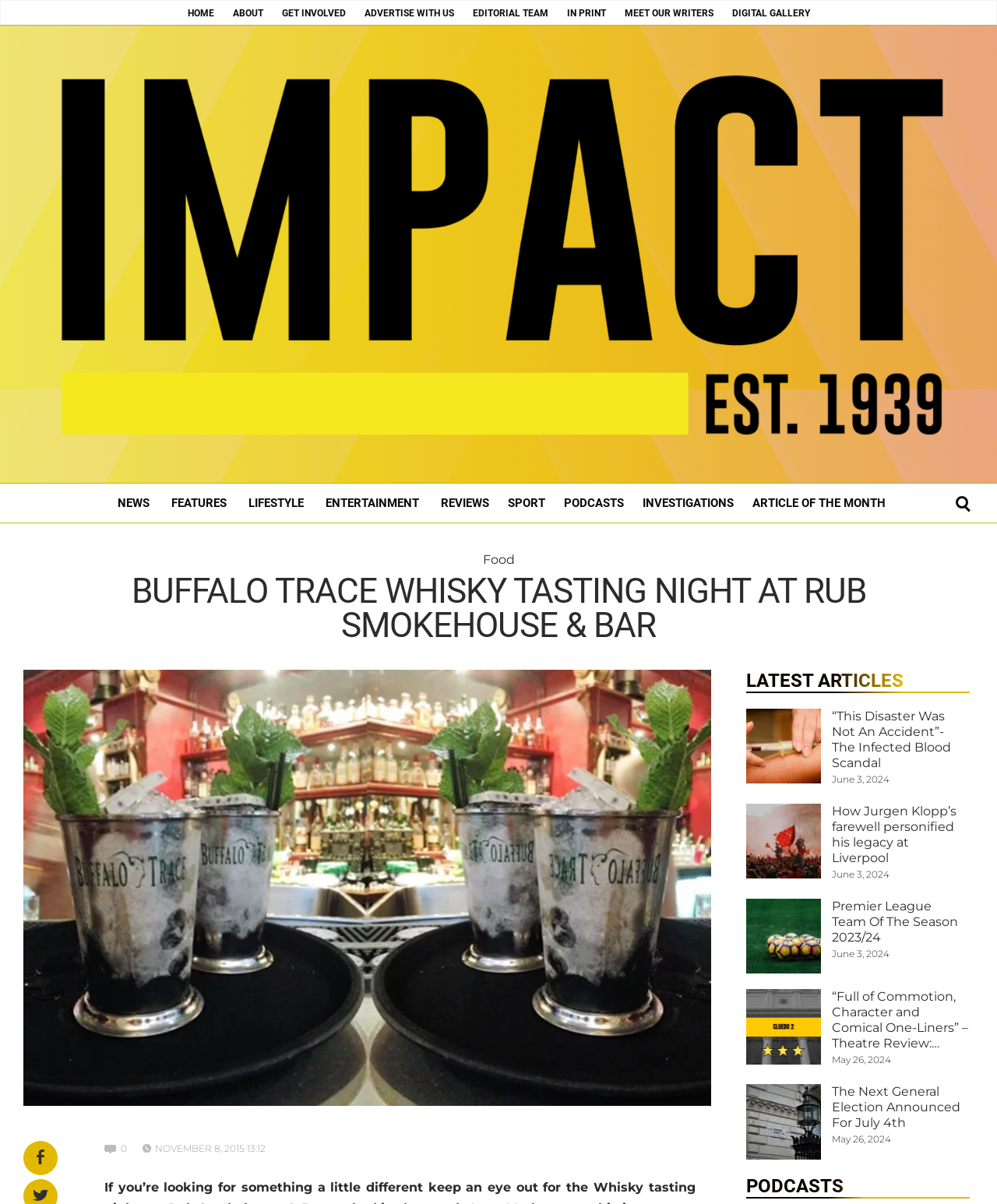Given the webpage screenshot and the description, determine the bounding box coordinates (top-left x, top-left y, bottom-right x, bottom-right y) that define the location of the UI element matching this description: Podcasts

[0.748, 0.976, 0.846, 0.994]